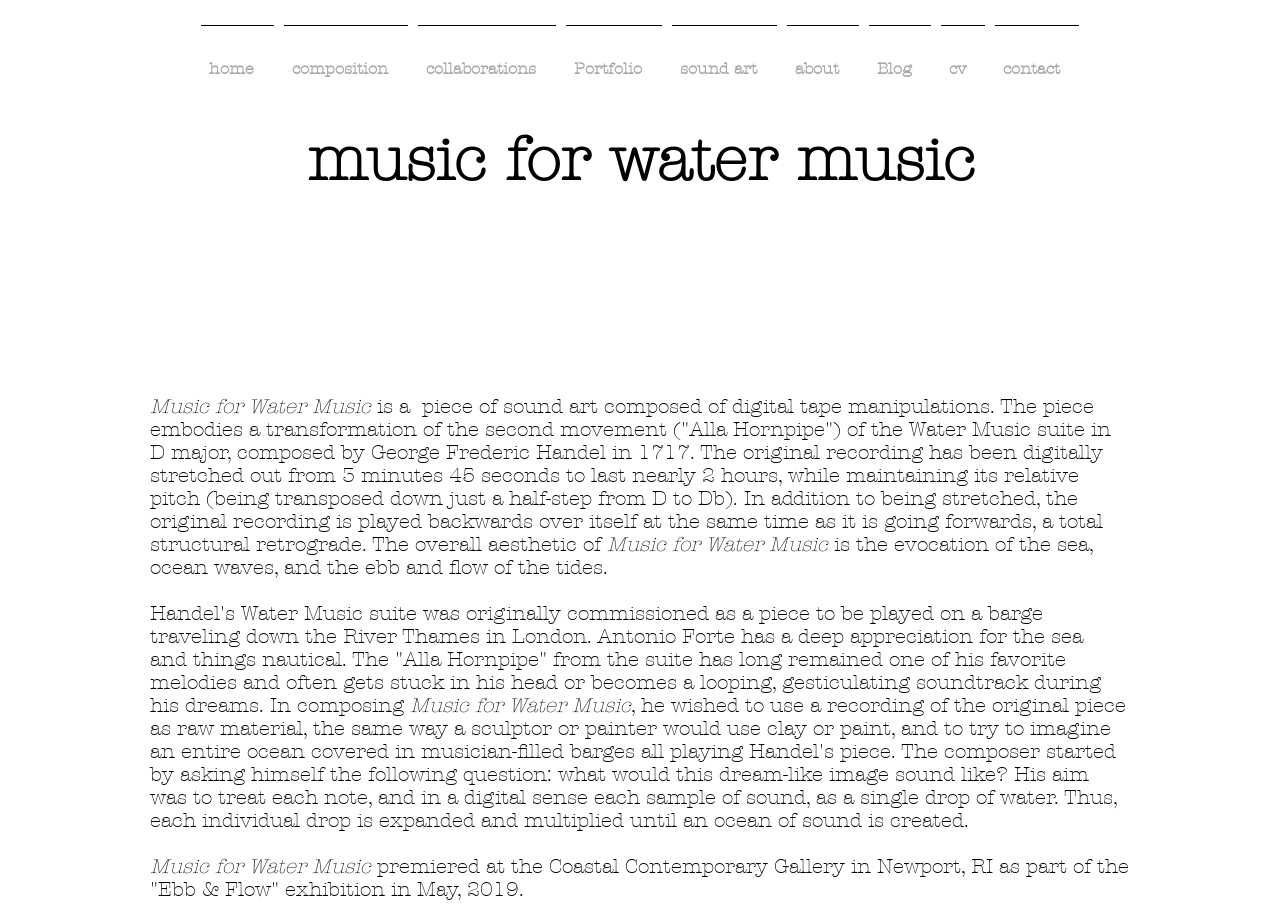Create a detailed description of the webpage's content and layout.

The webpage is about Antonio Forte's music composition, "Music for Water Music". At the top, there is a navigation bar with 9 links: "home", "composition", "collaborations", "Portfolio", "sound art", "about", "Blog", "cv", and "contact". To the right of the navigation bar, there is a social bar.

Below the navigation bar, the main content area begins. A large heading "music for water music" is centered at the top. Below the heading, there is a brief introduction to the music composition, which is a piece of sound art composed of digital tape manipulations. The text explains that the original recording has been digitally stretched out and played backwards over itself, creating a unique sound.

Following the introduction, there are several paragraphs of text that describe the inspiration behind the composition, including Antonio Forte's appreciation for the sea and his favorite melody from Handel's Water Music suite. The text also mentions that the composition premiered at the Coastal Contemporary Gallery in Newport, RI as part of the "Ebb & Flow" exhibition in May, 2019.

Throughout the main content area, the text is arranged in a single column, with each paragraph flowing into the next. There are no images on the page.